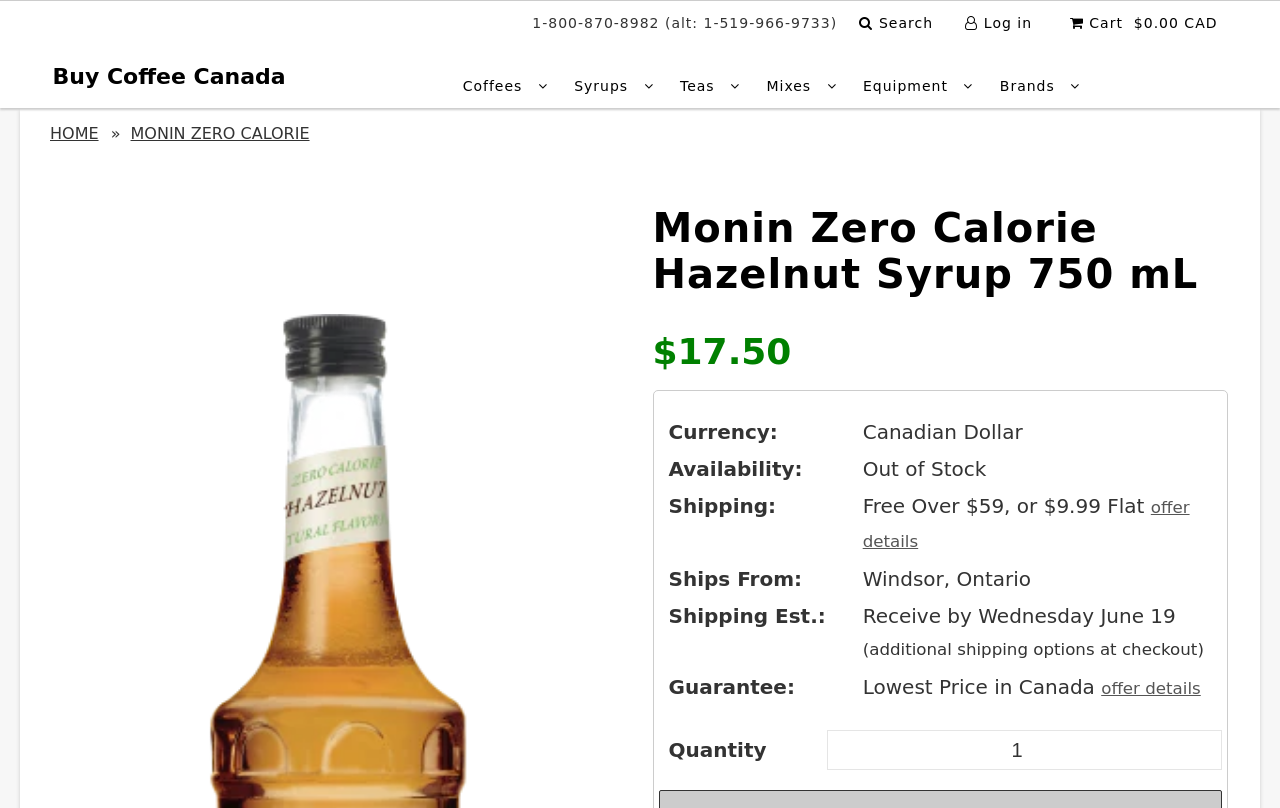Provide a short, one-word or phrase answer to the question below:
What is the phone number for customer support?

1-800-870-8982